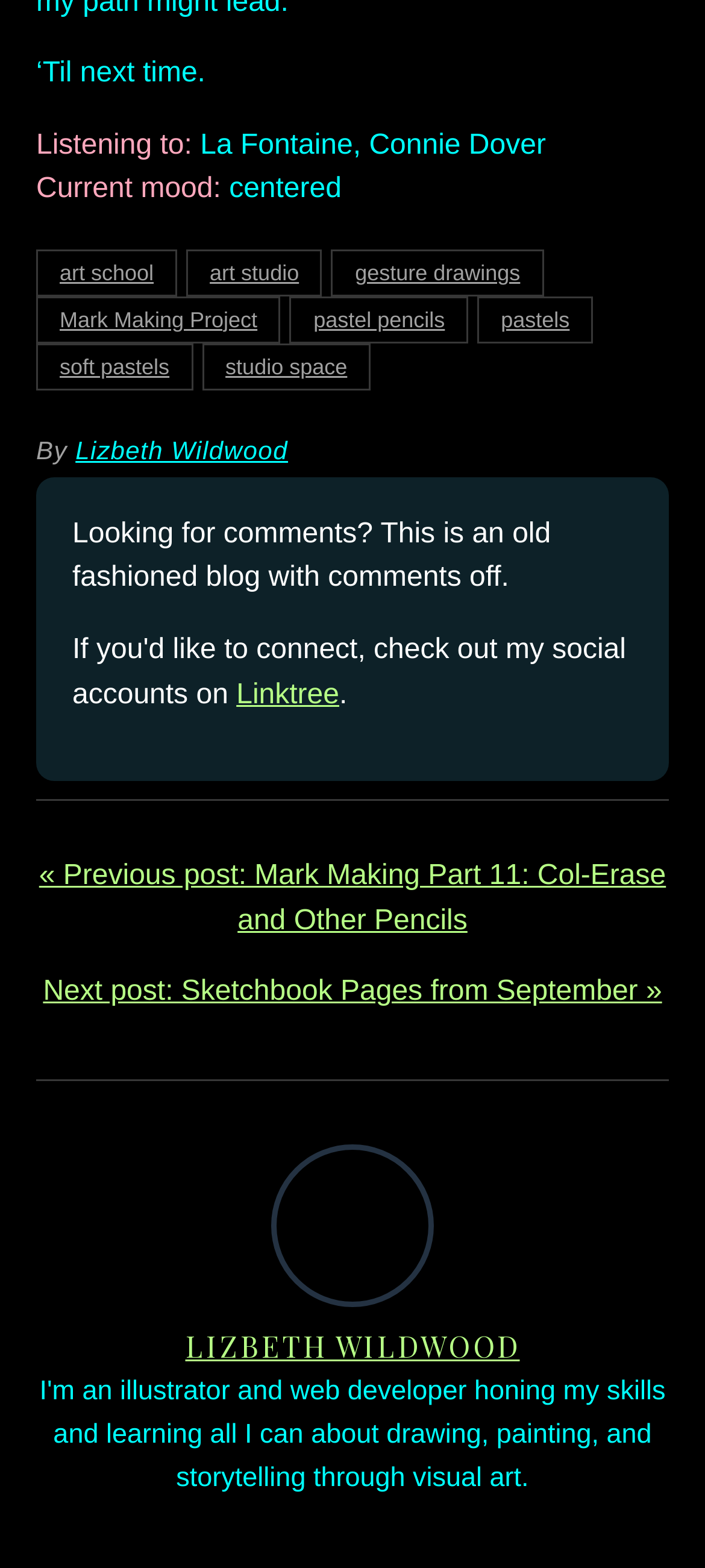Answer the question below with a single word or a brief phrase: 
What is the title of the previous post?

Mark Making Part 11: Col-Erase and Other Pencils